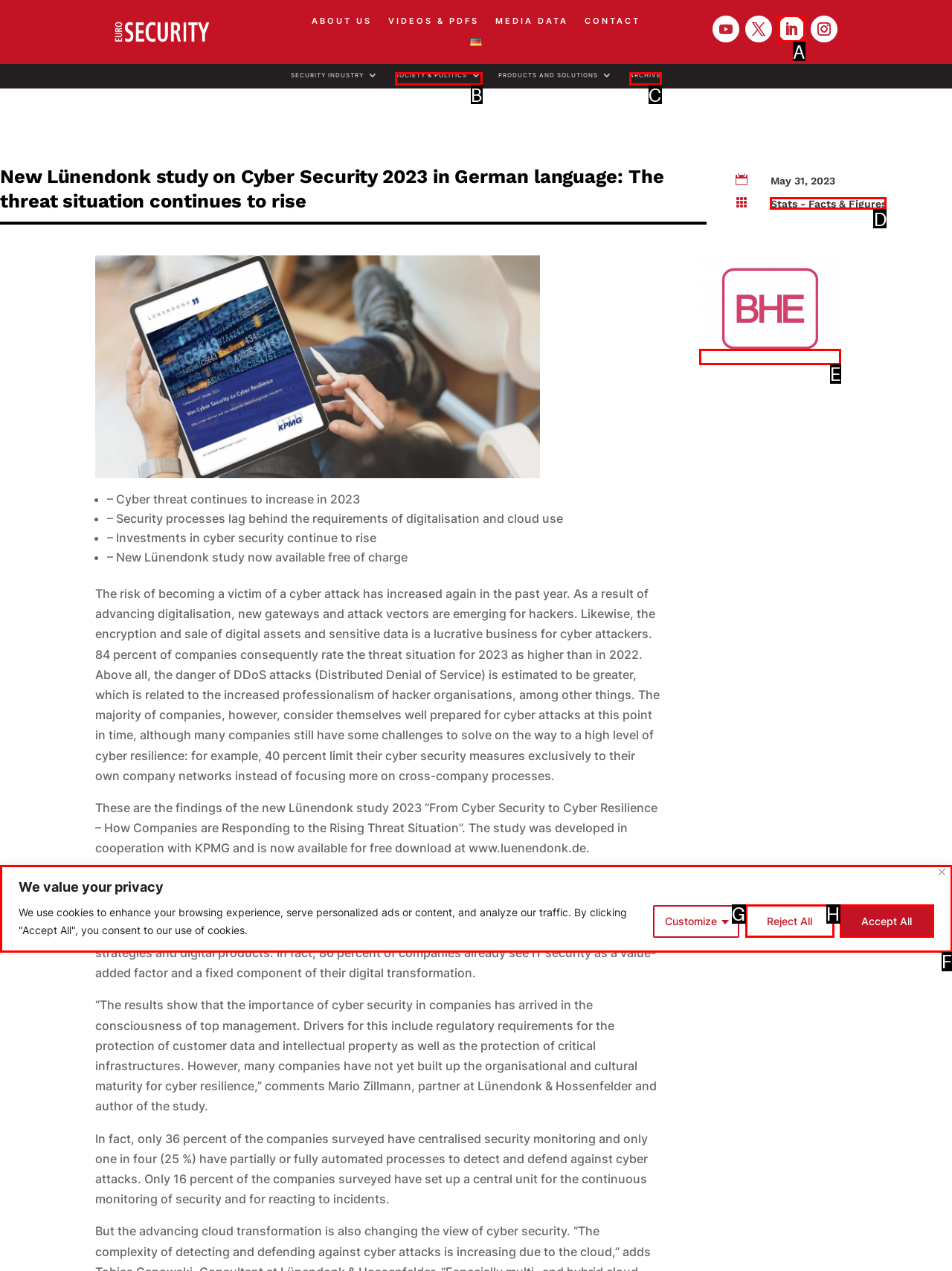Identify which HTML element should be clicked to fulfill this instruction: Click the 'Services' link Reply with the correct option's letter.

None